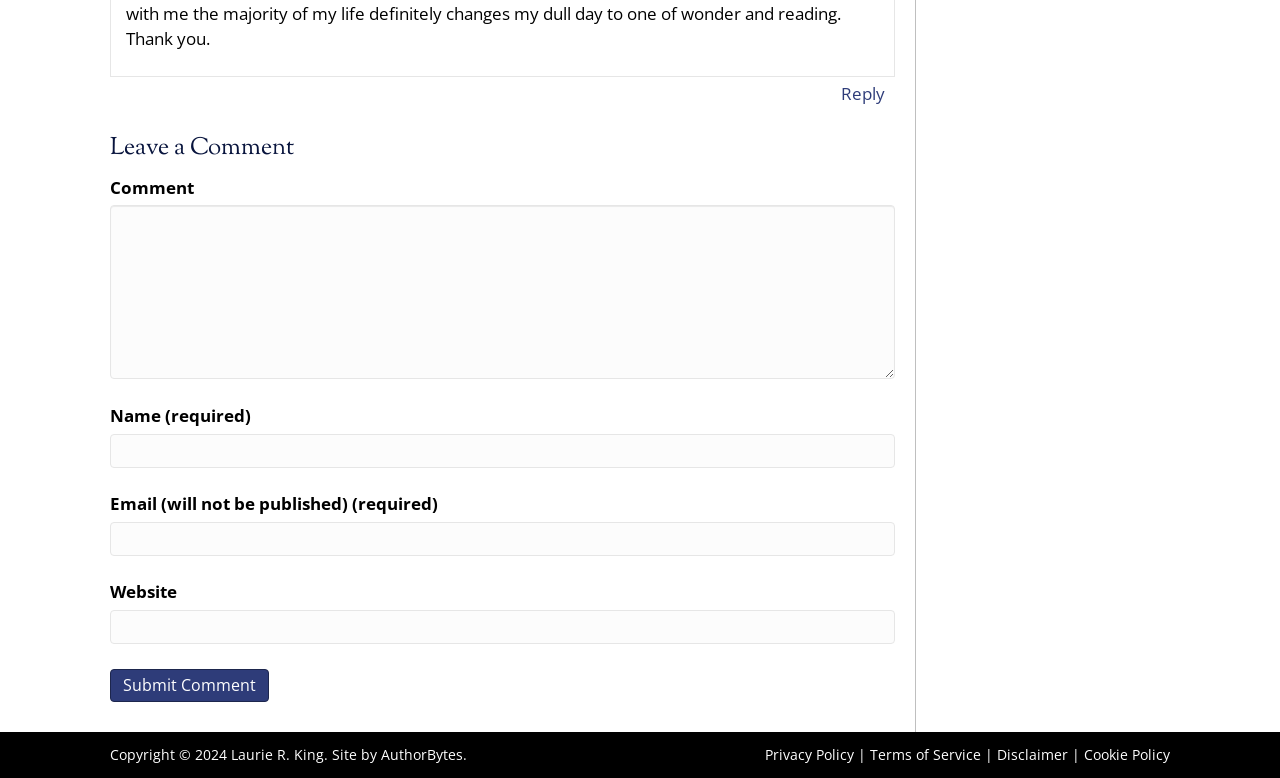Please provide the bounding box coordinates for the element that needs to be clicked to perform the following instruction: "Leave a comment". The coordinates should be given as four float numbers between 0 and 1, i.e., [left, top, right, bottom].

[0.086, 0.17, 0.699, 0.213]